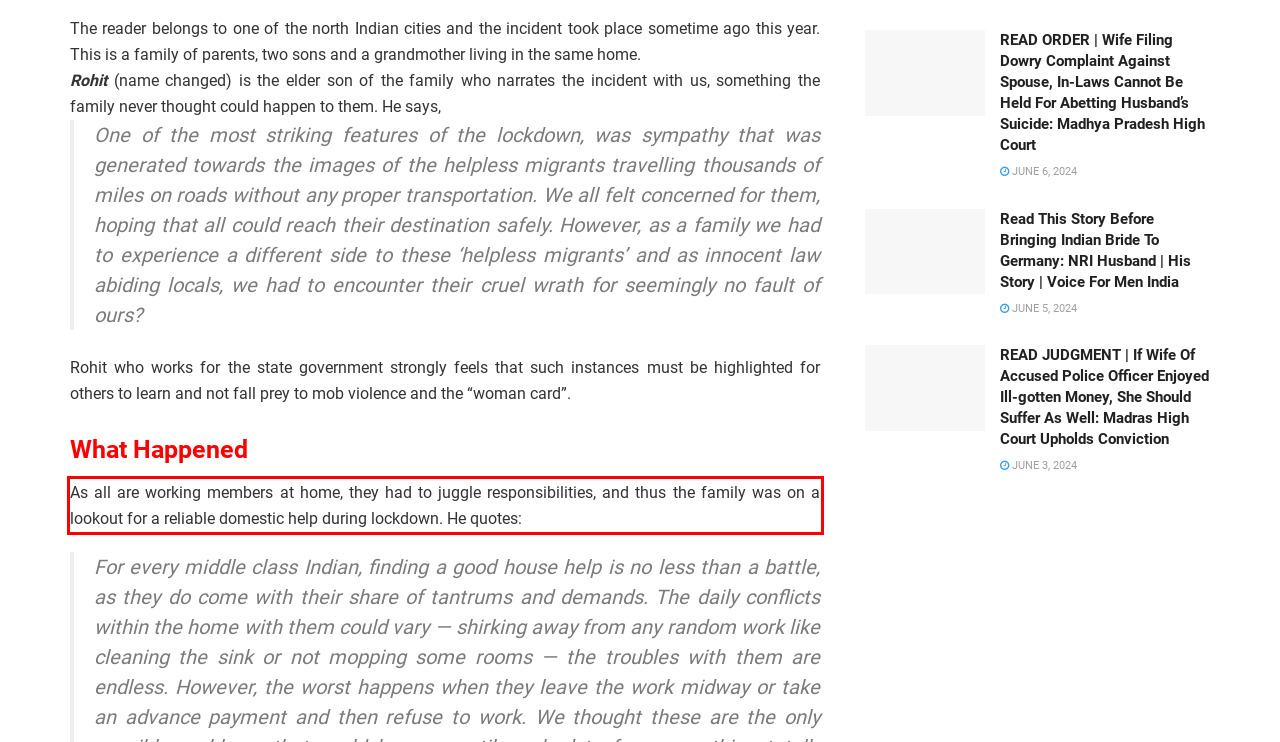You have a screenshot of a webpage with a red bounding box. Use OCR to generate the text contained within this red rectangle.

As all are working members at home, they had to juggle responsibilities, and thus the family was on a lookout for a reliable domestic help during lockdown. He quotes: